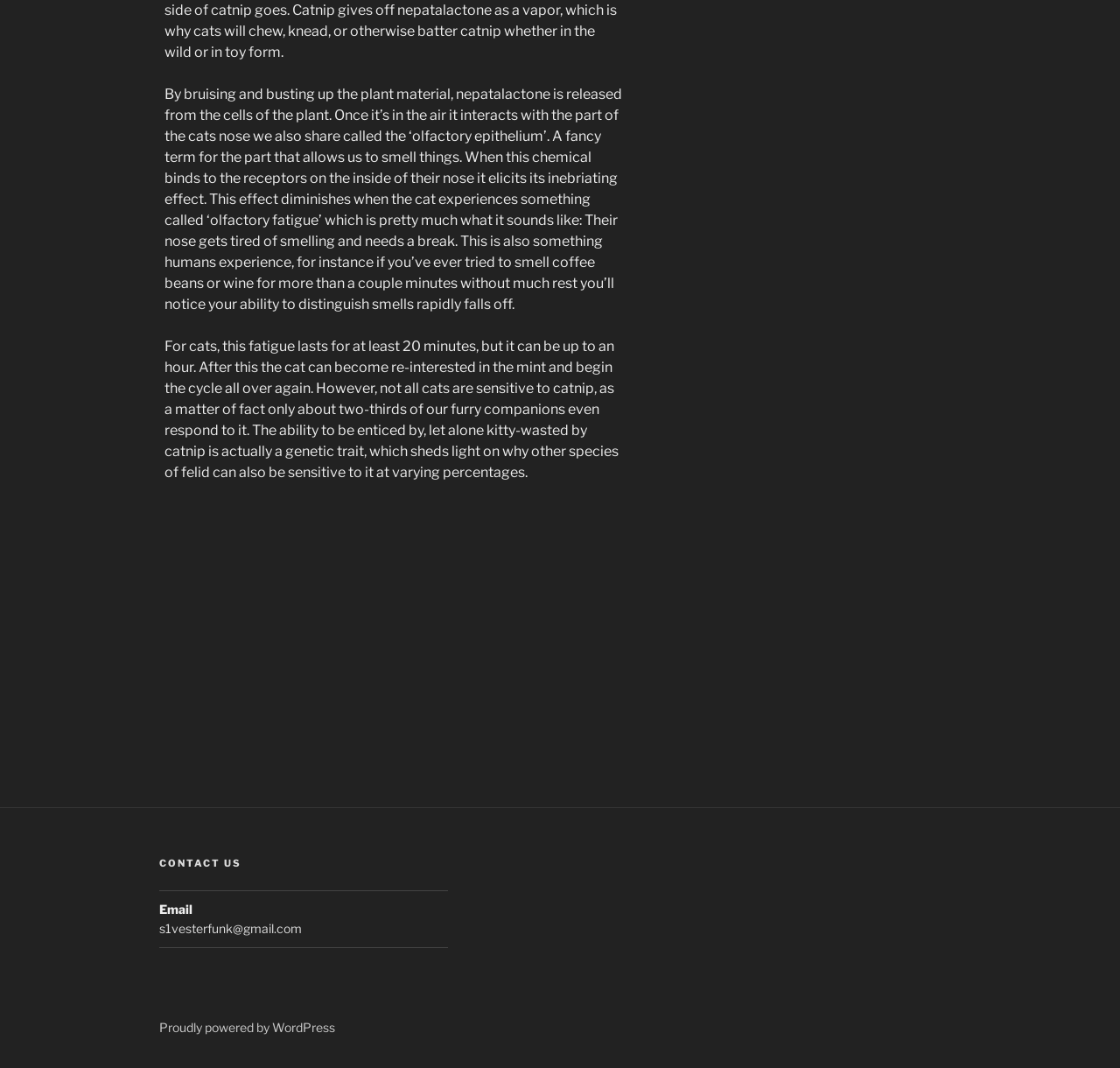What is nepetalactone?
Examine the webpage screenshot and provide an in-depth answer to the question.

According to the text, nepetalactone is a chemical released from the cells of the catnip plant when it is bruised or busted up, which then interacts with the olfactory epithelium in a cat's nose to produce an inebriating effect.